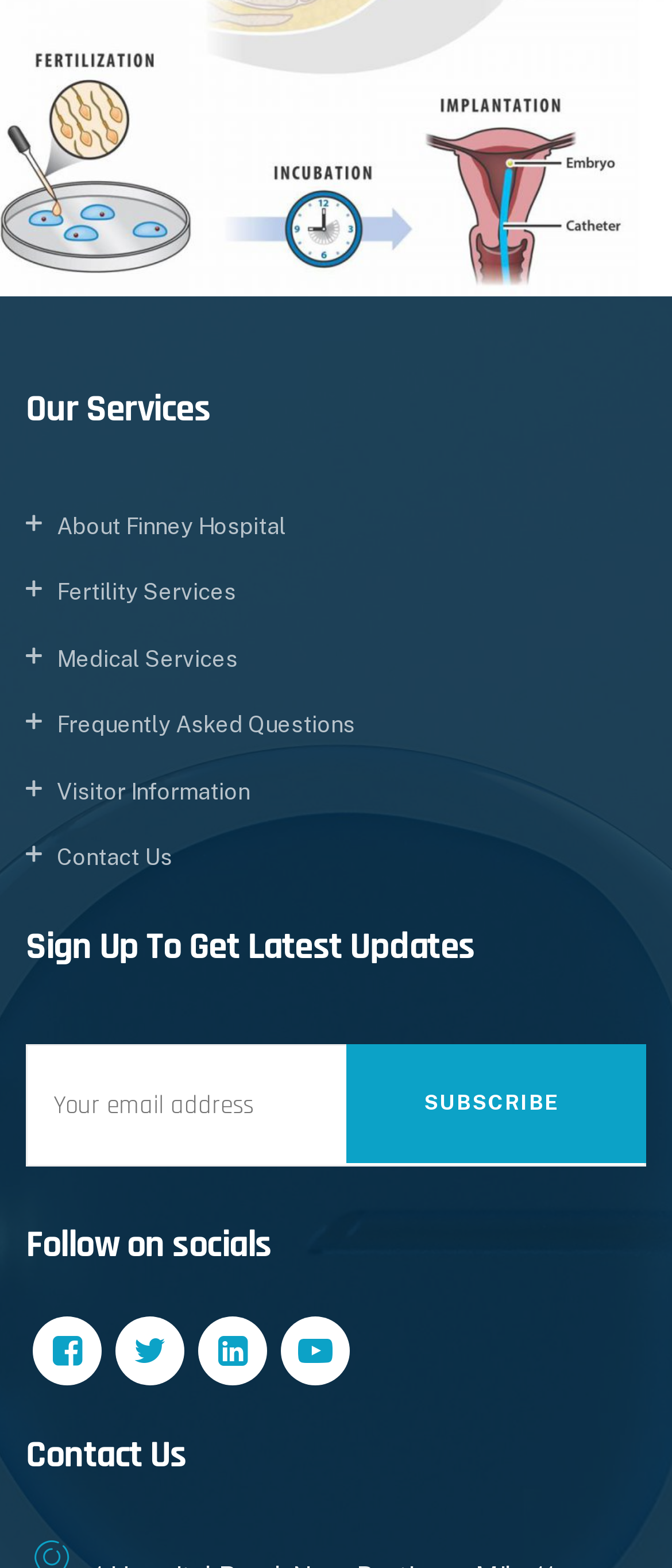Bounding box coordinates are specified in the format (top-left x, top-left y, bottom-right x, bottom-right y). All values are floating point numbers bounded between 0 and 1. Please provide the bounding box coordinate of the region this sentence describes: About Finney Hospital

[0.038, 0.323, 0.426, 0.349]